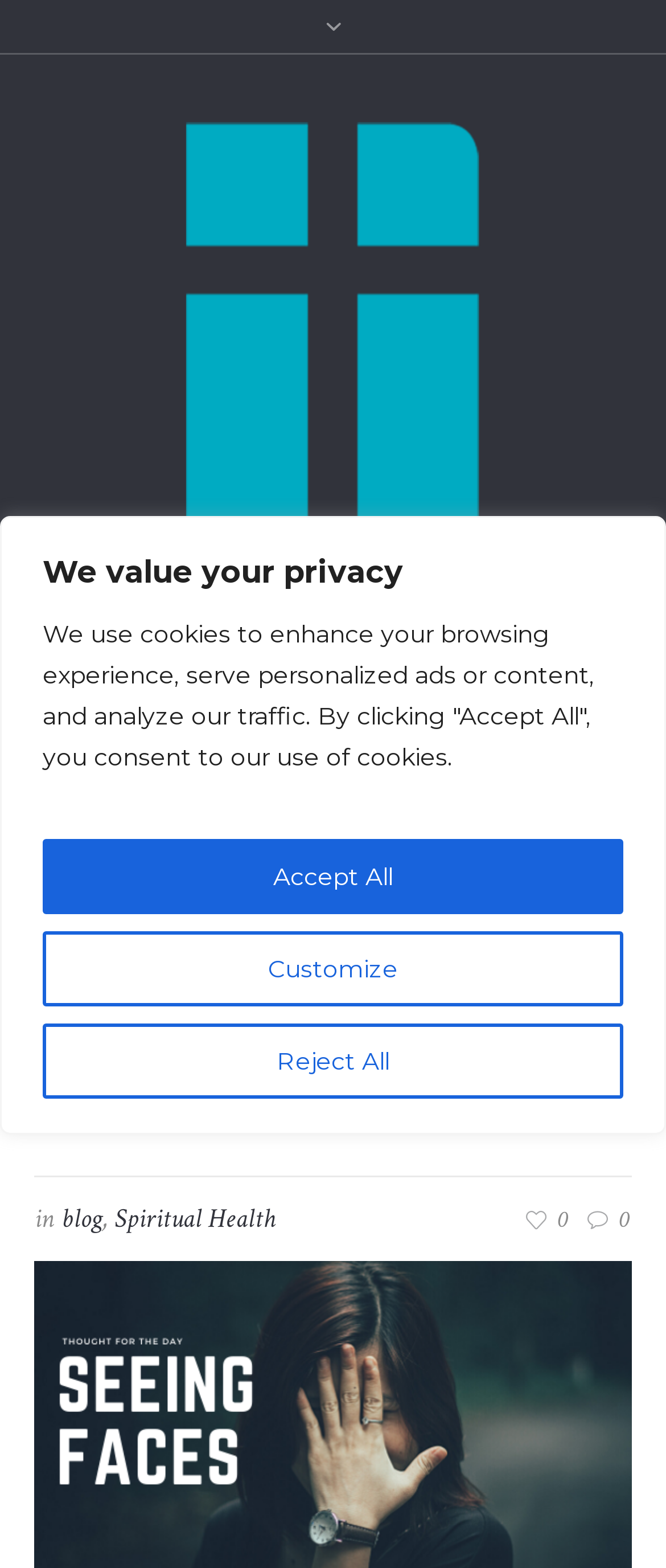Reply to the question with a brief word or phrase: How many navigation links are there?

3